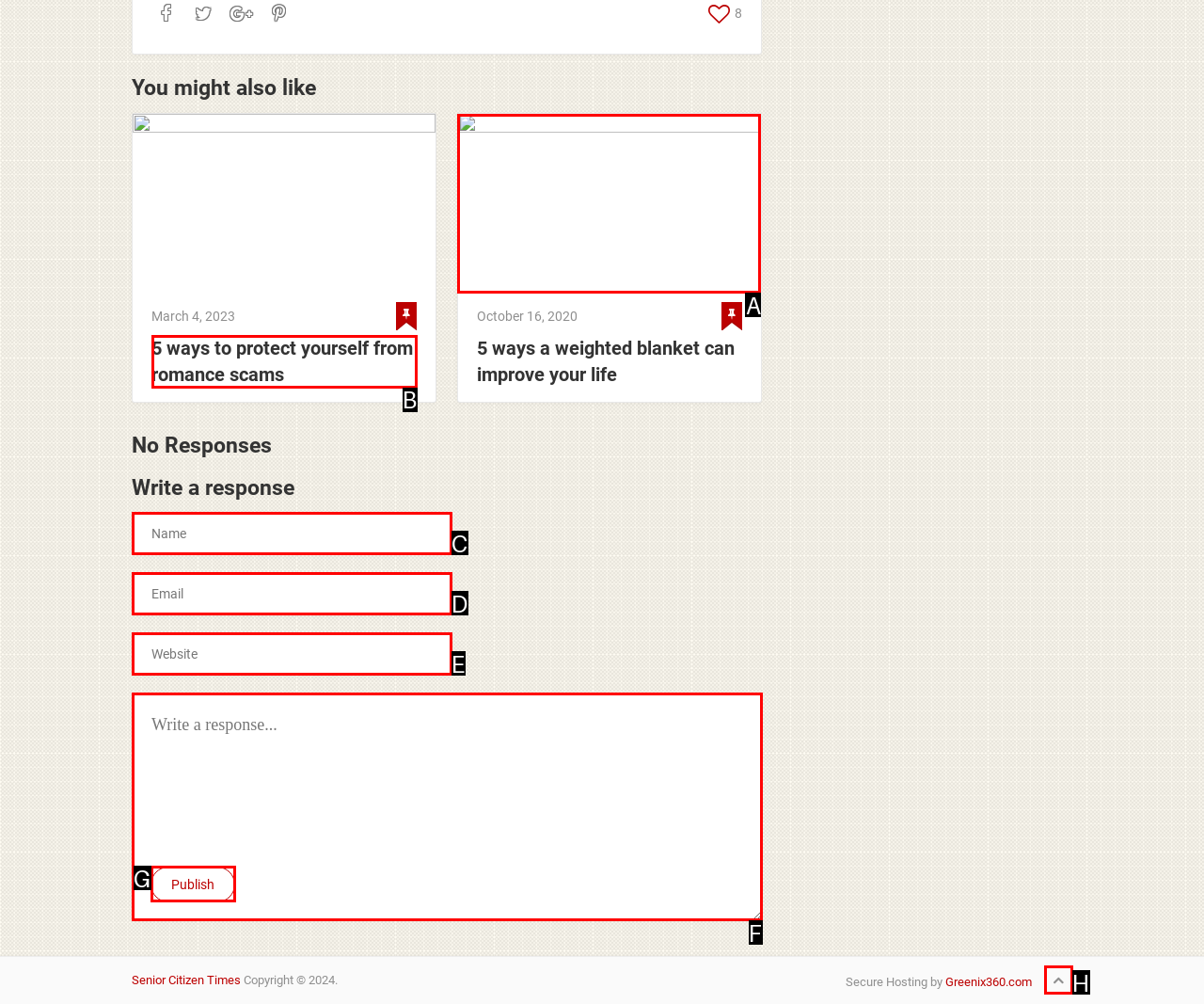Choose the HTML element that should be clicked to achieve this task: Click on the '5 ways a weighted blanket can improve your life' link
Respond with the letter of the correct choice.

A